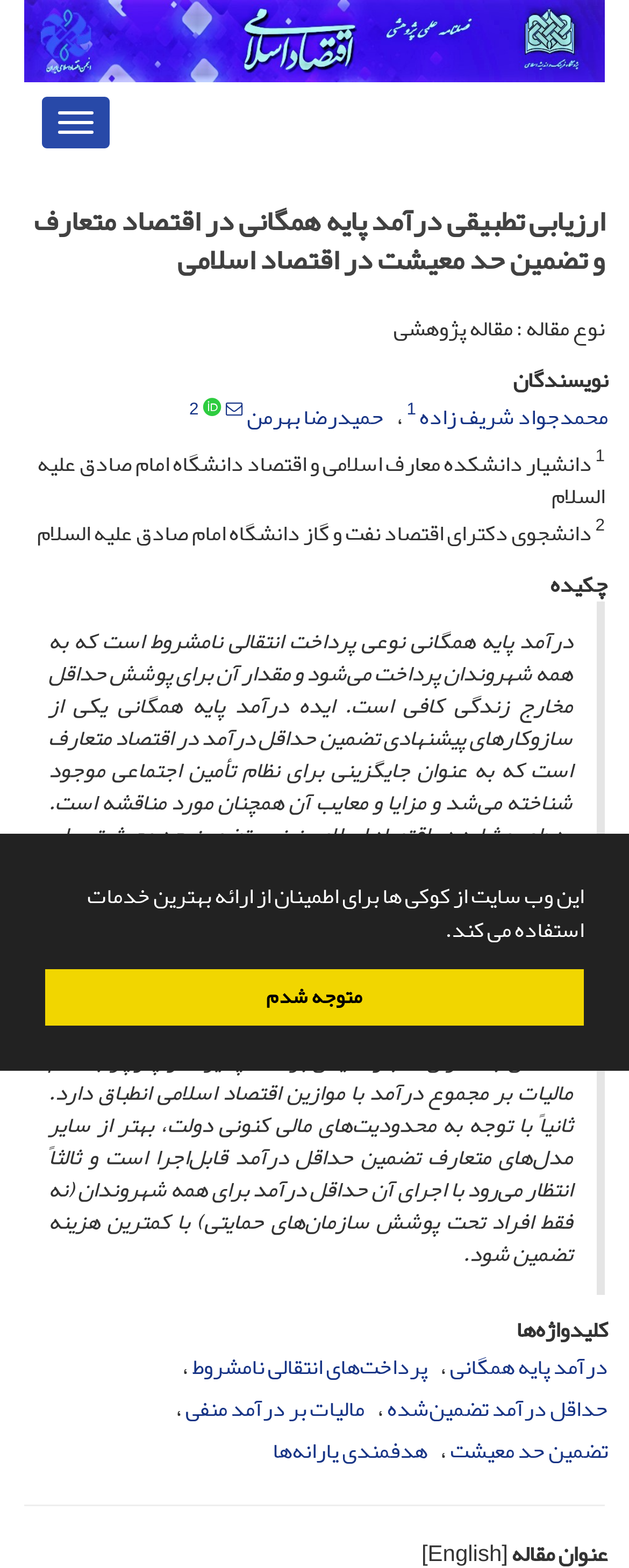Please identify the bounding box coordinates of the clickable area that will fulfill the following instruction: "Toggle navigation". The coordinates should be in the format of four float numbers between 0 and 1, i.e., [left, top, right, bottom].

[0.064, 0.06, 0.177, 0.095]